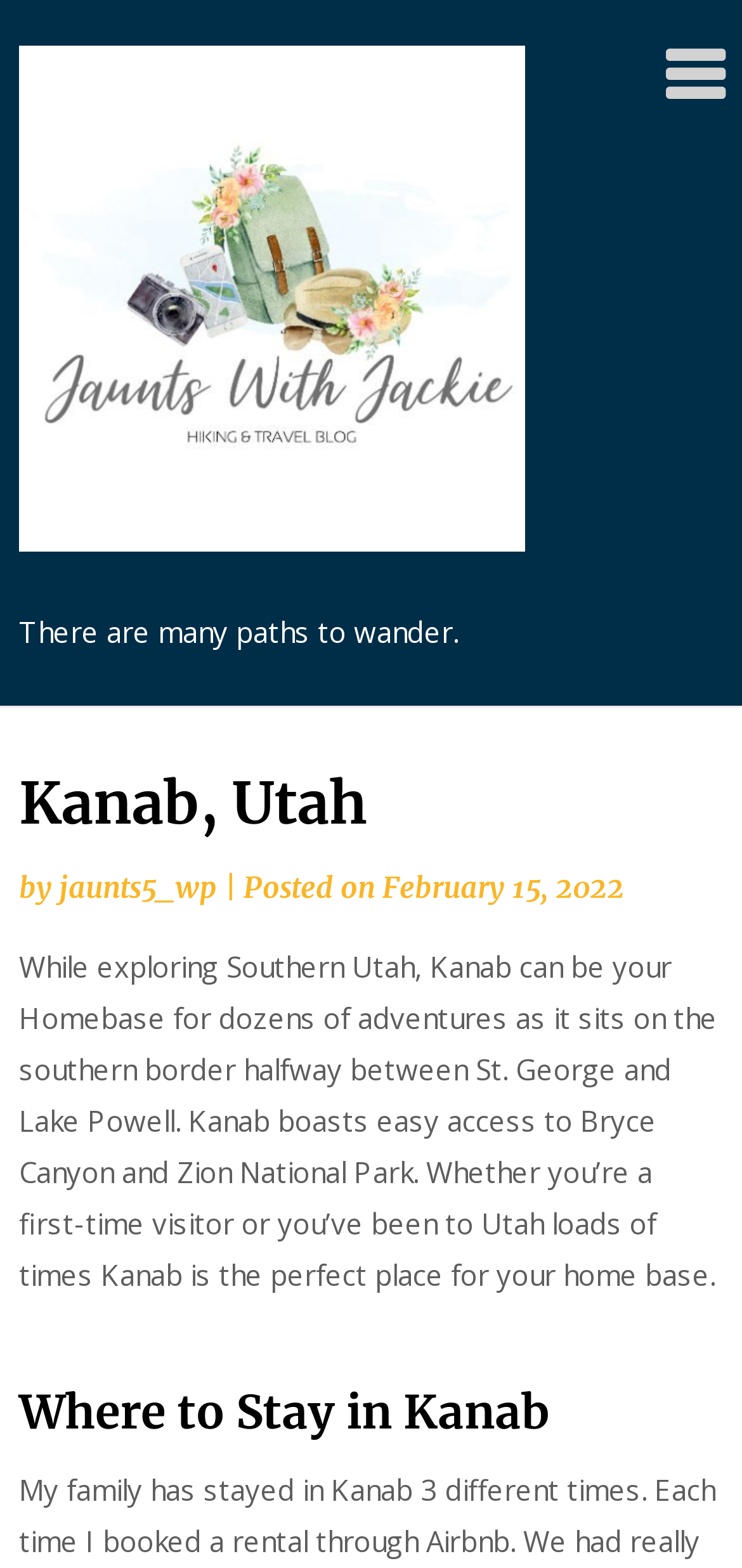Please find the bounding box for the UI component described as follows: "February 15, 2022July 31, 2022".

[0.515, 0.554, 0.841, 0.577]